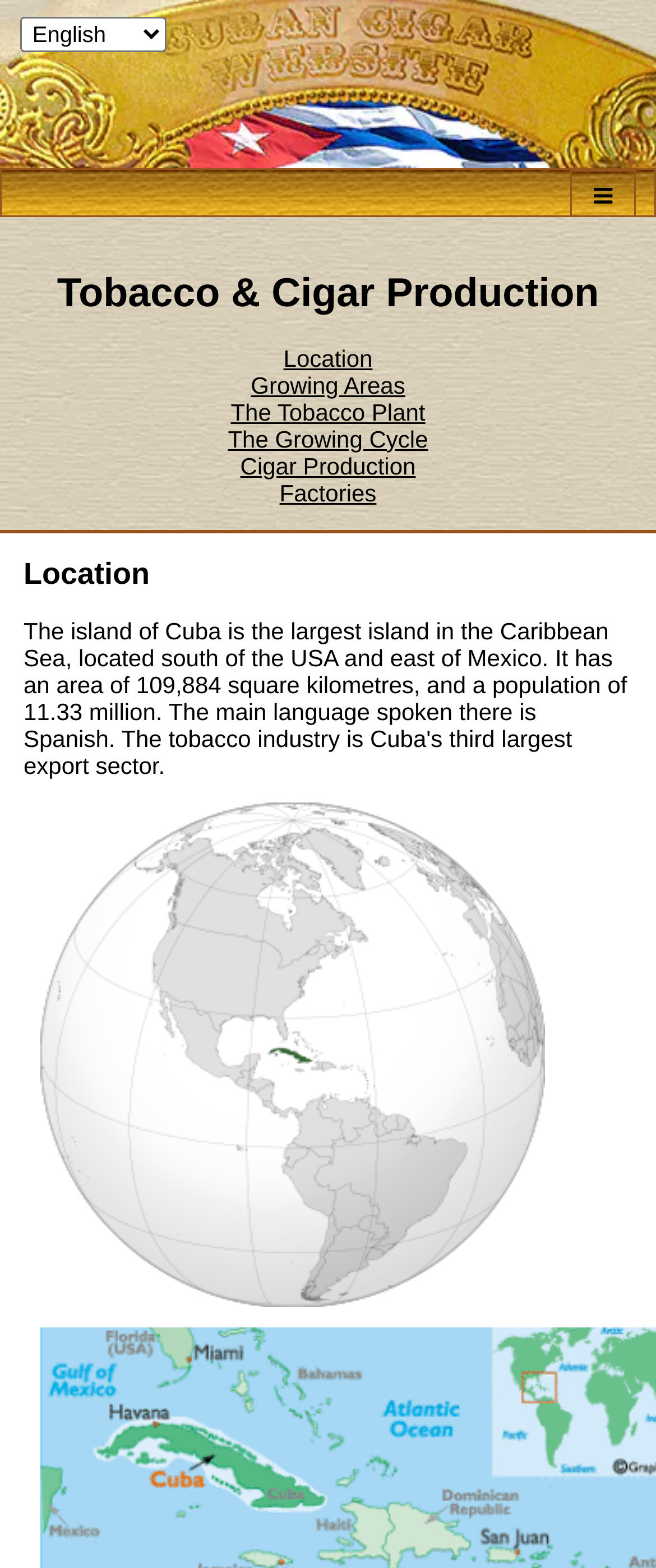What is the main topic of this webpage?
Look at the image and respond with a one-word or short phrase answer.

Cuban tobacco cultivation and cigar production